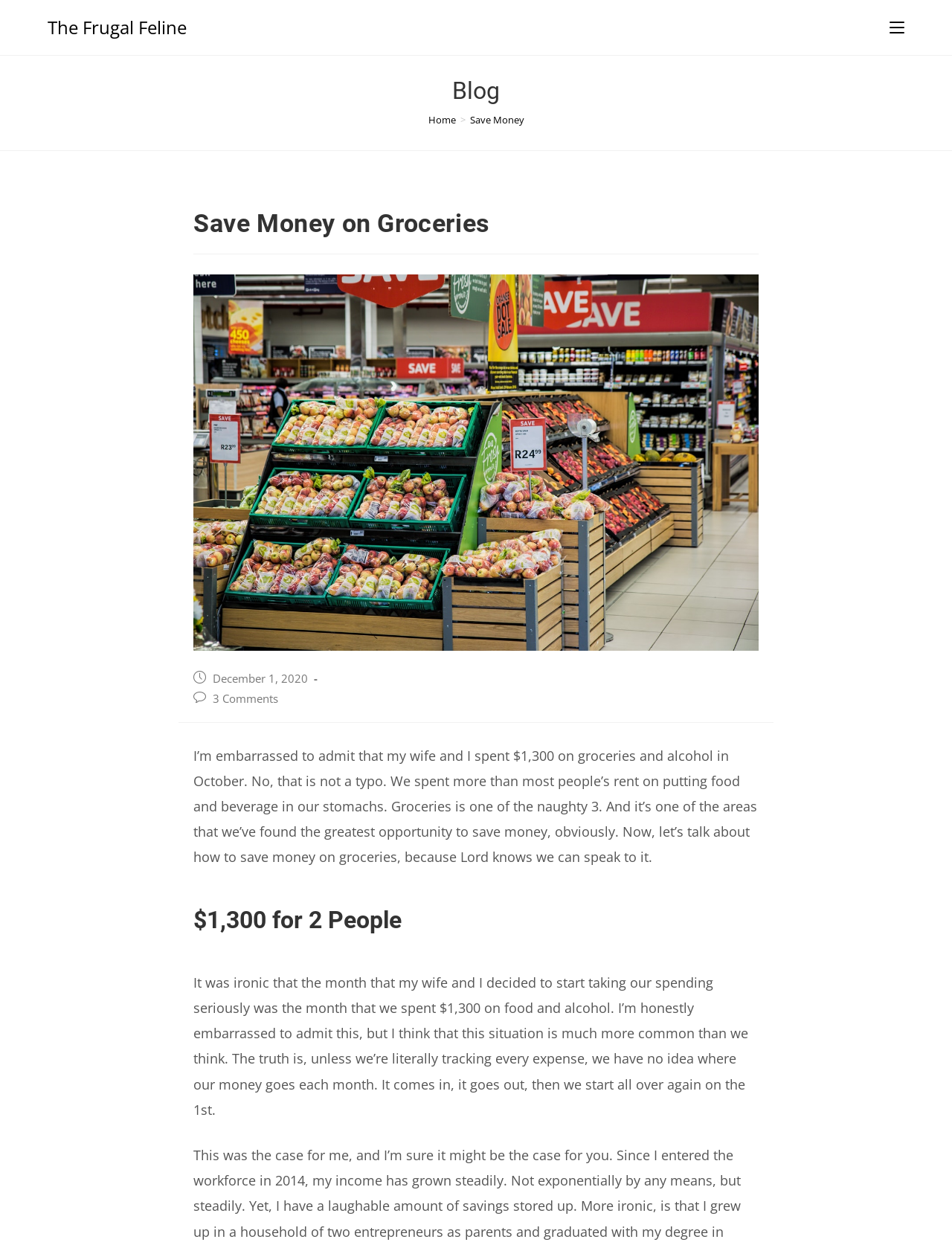Please respond in a single word or phrase: 
What was the monthly grocery expense of the author?

$1,300